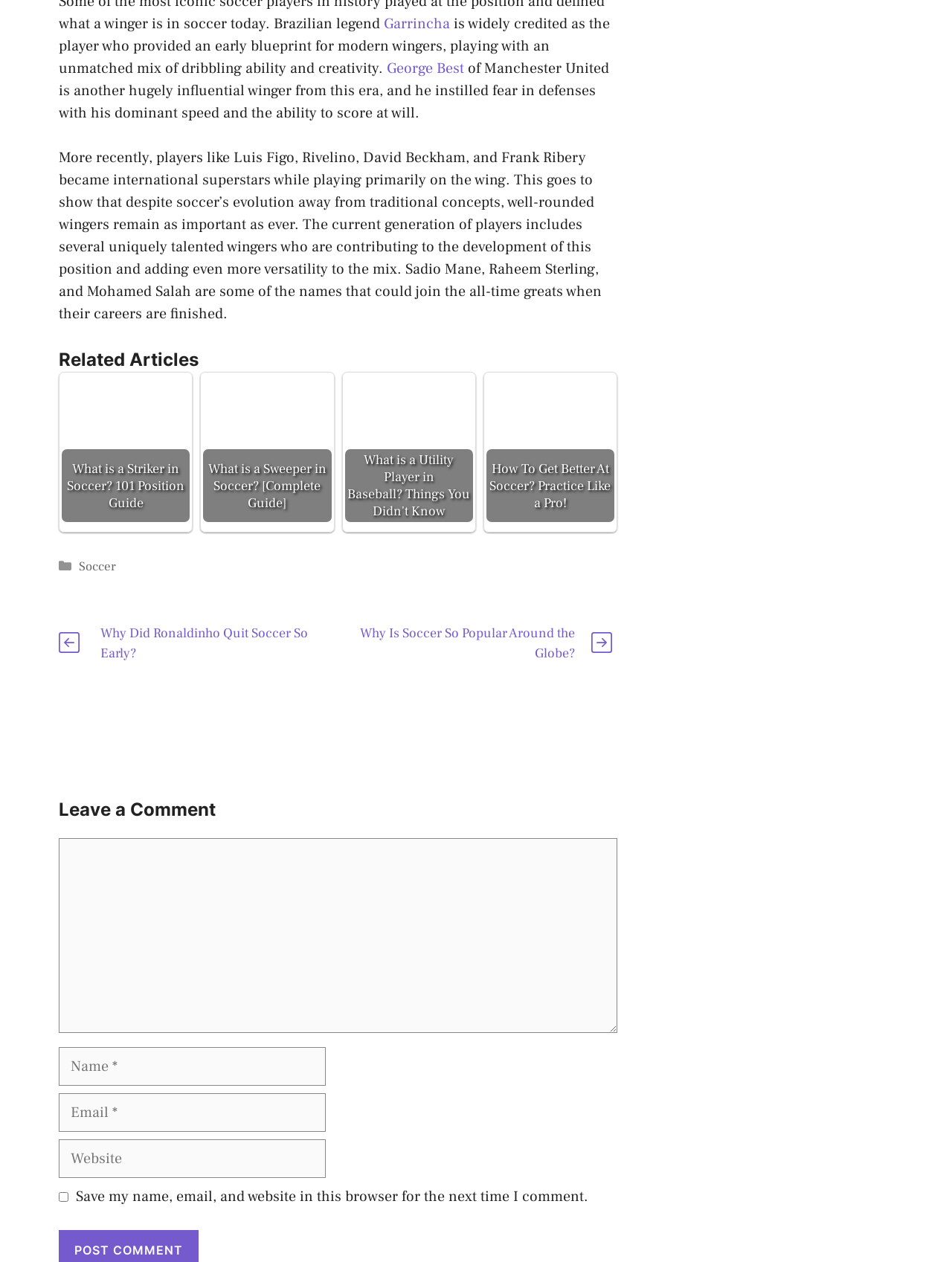Find the bounding box coordinates of the element to click in order to complete this instruction: "Leave a comment". The bounding box coordinates must be four float numbers between 0 and 1, denoted as [left, top, right, bottom].

[0.062, 0.632, 0.648, 0.652]